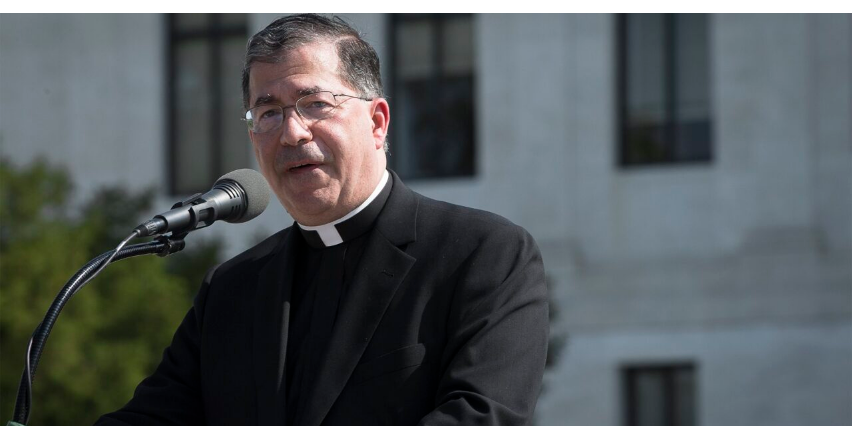Describe every aspect of the image in detail.

The image features Father Frank Pavone, a prominent figure known for his outspoken views on abortion and religious matters. He is captured speaking at an event, microphone in hand, displaying a focused expression as he addresses an audience. Clad in traditional clerical attire, including a black suit and white collar, Pavone stands against a backdrop that suggests an outdoor gathering, with greenery visible in the background. This moment underscores his role in public discourse about faith and politics, particularly in relation to pro-life advocacy. The image accompanies an article titled "Father Frank Pavone is Confronted by Journalists," highlighting his engagement with current social issues.